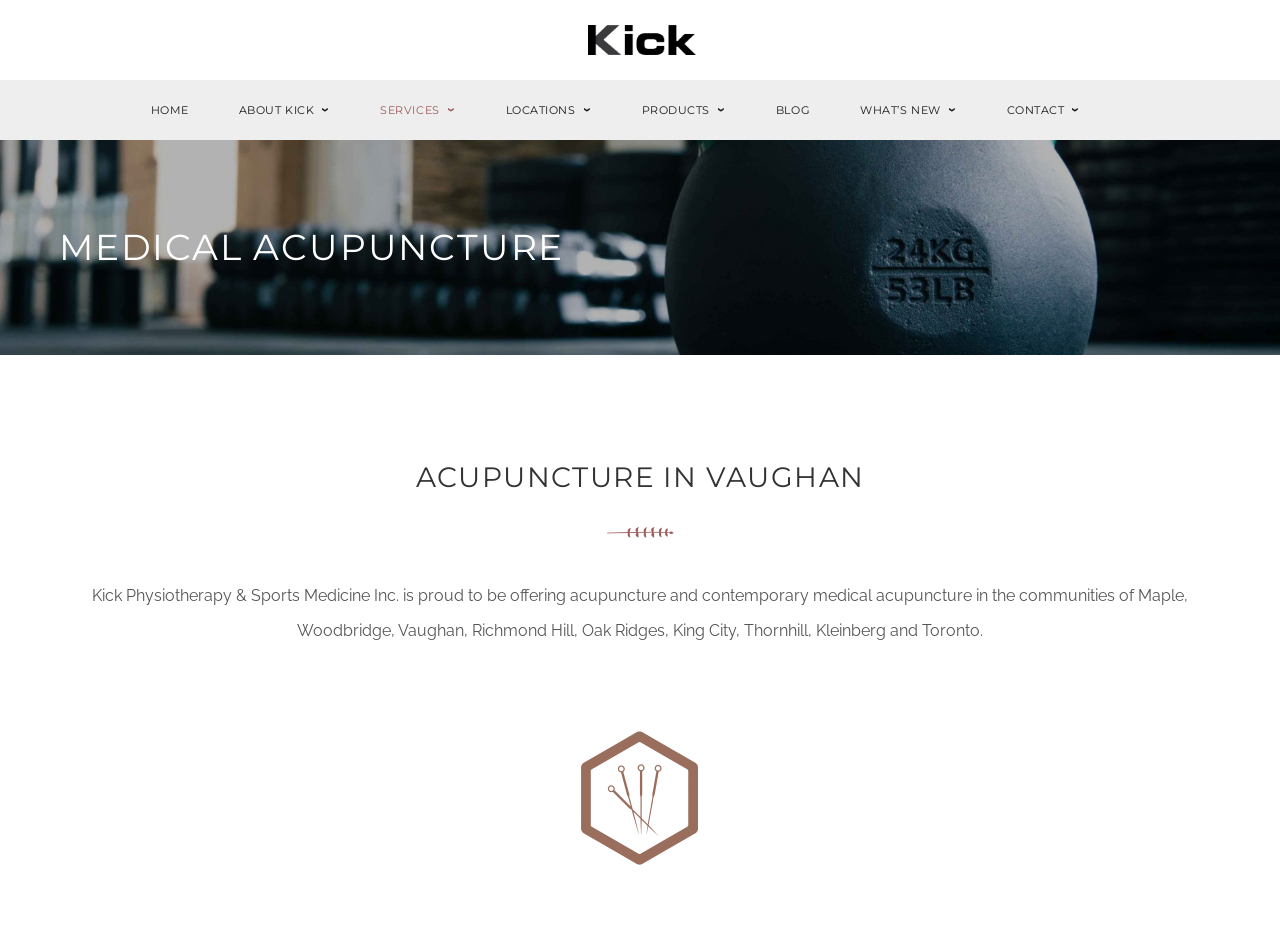Please find the bounding box coordinates for the clickable element needed to perform this instruction: "read about acupuncture in Vaughan".

[0.043, 0.488, 0.957, 0.536]